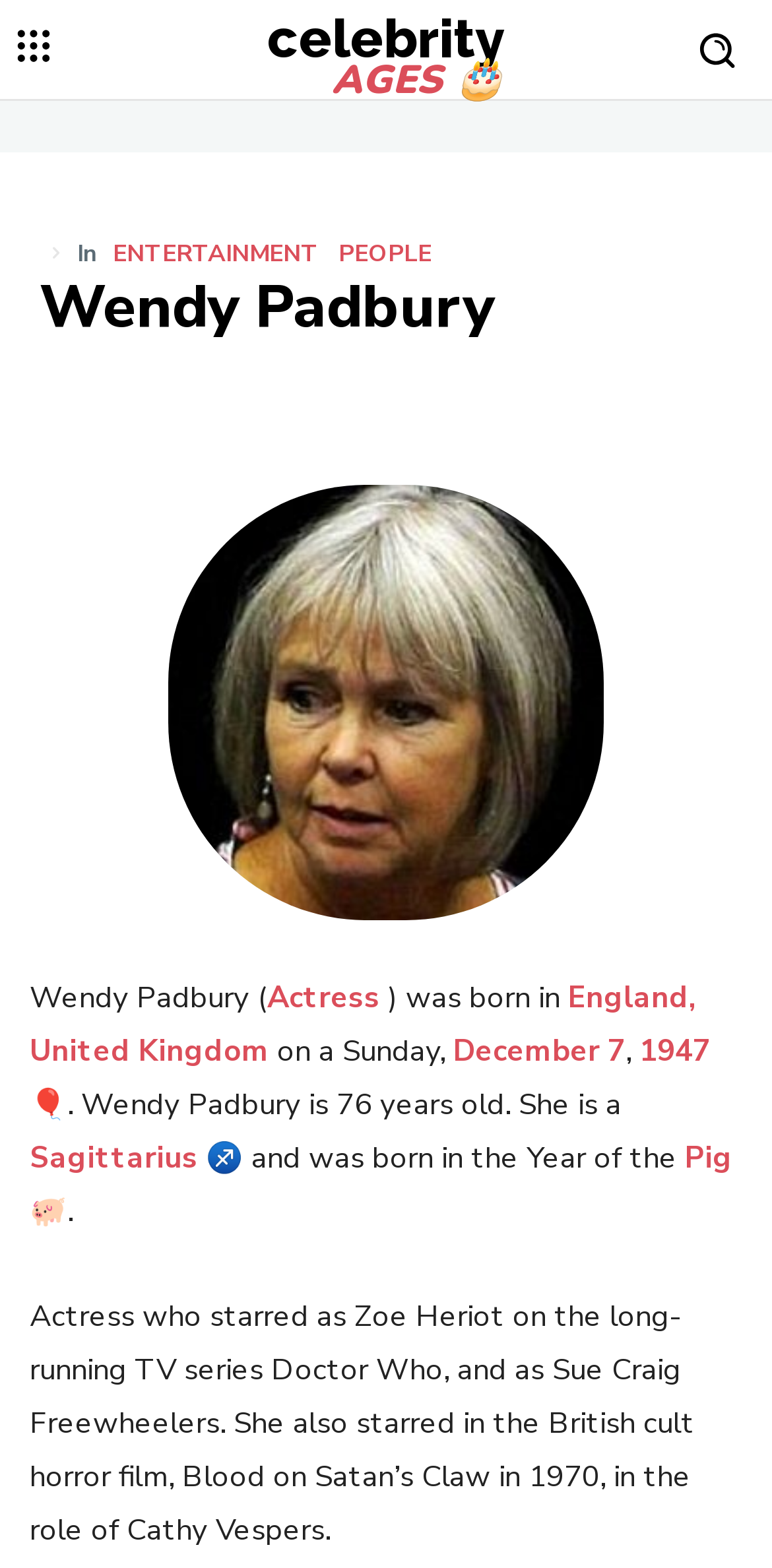What is Wendy Padbury's zodiac sign?
Please answer the question with a single word or phrase, referencing the image.

Sagittarius